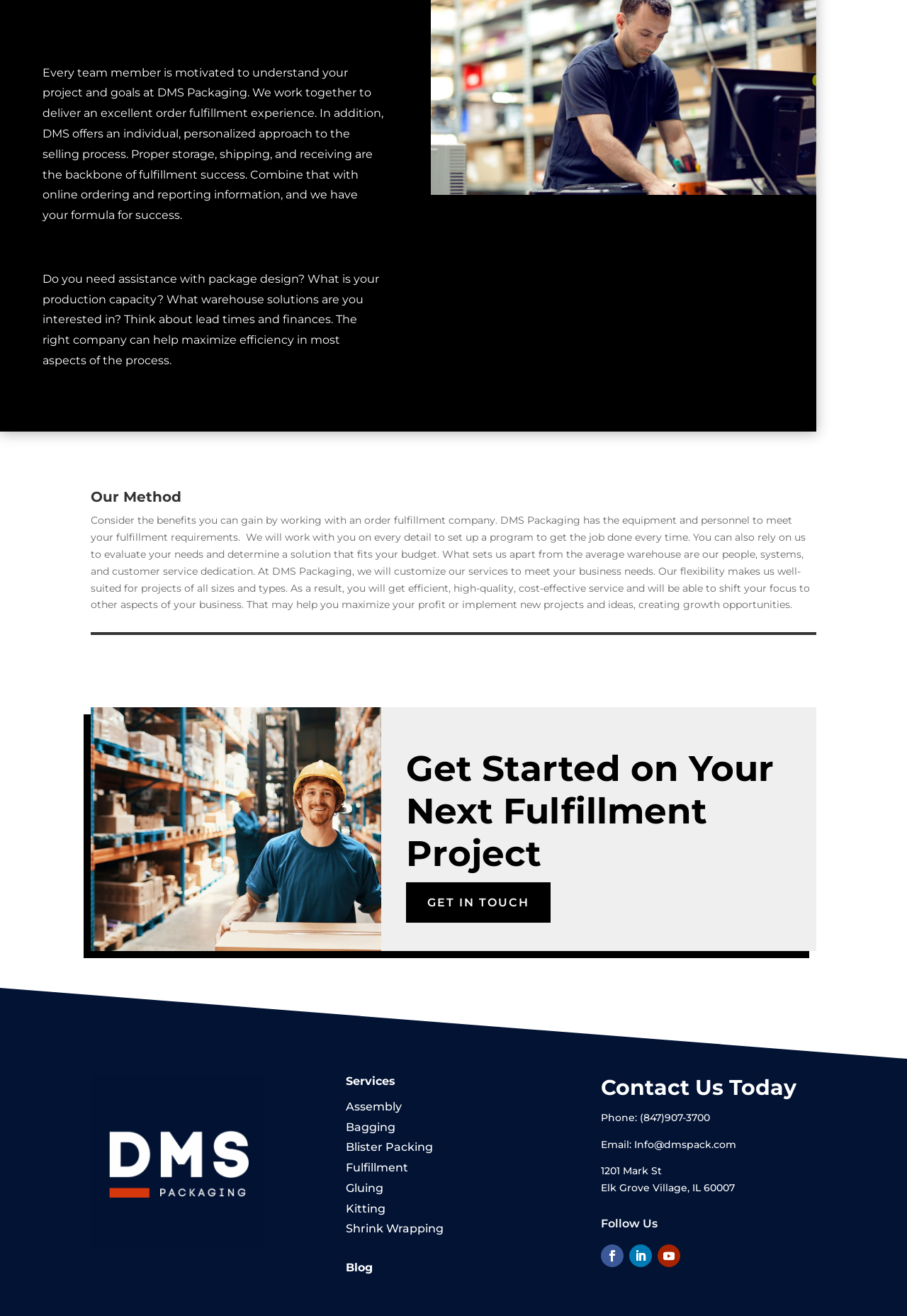Please determine the bounding box coordinates for the element with the description: "Get in Touch".

[0.447, 0.671, 0.607, 0.701]